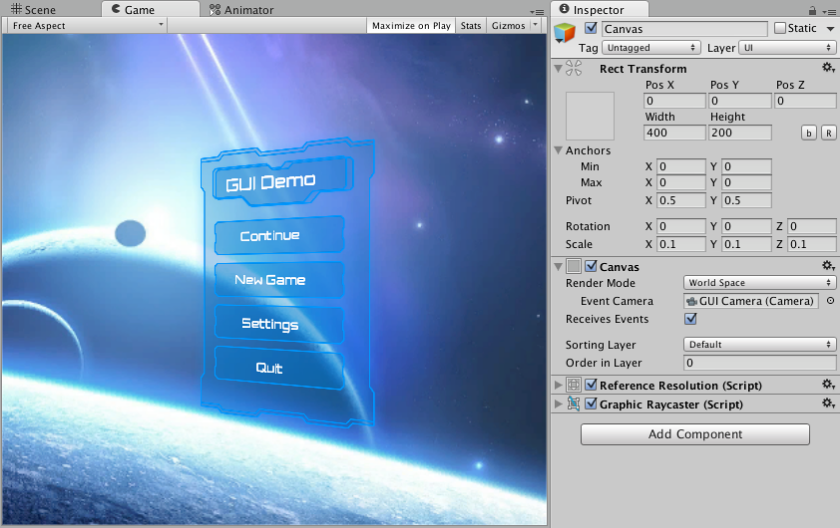What is the rendering mode set to in the Inspector window?
Based on the image, respond with a single word or phrase.

World Space